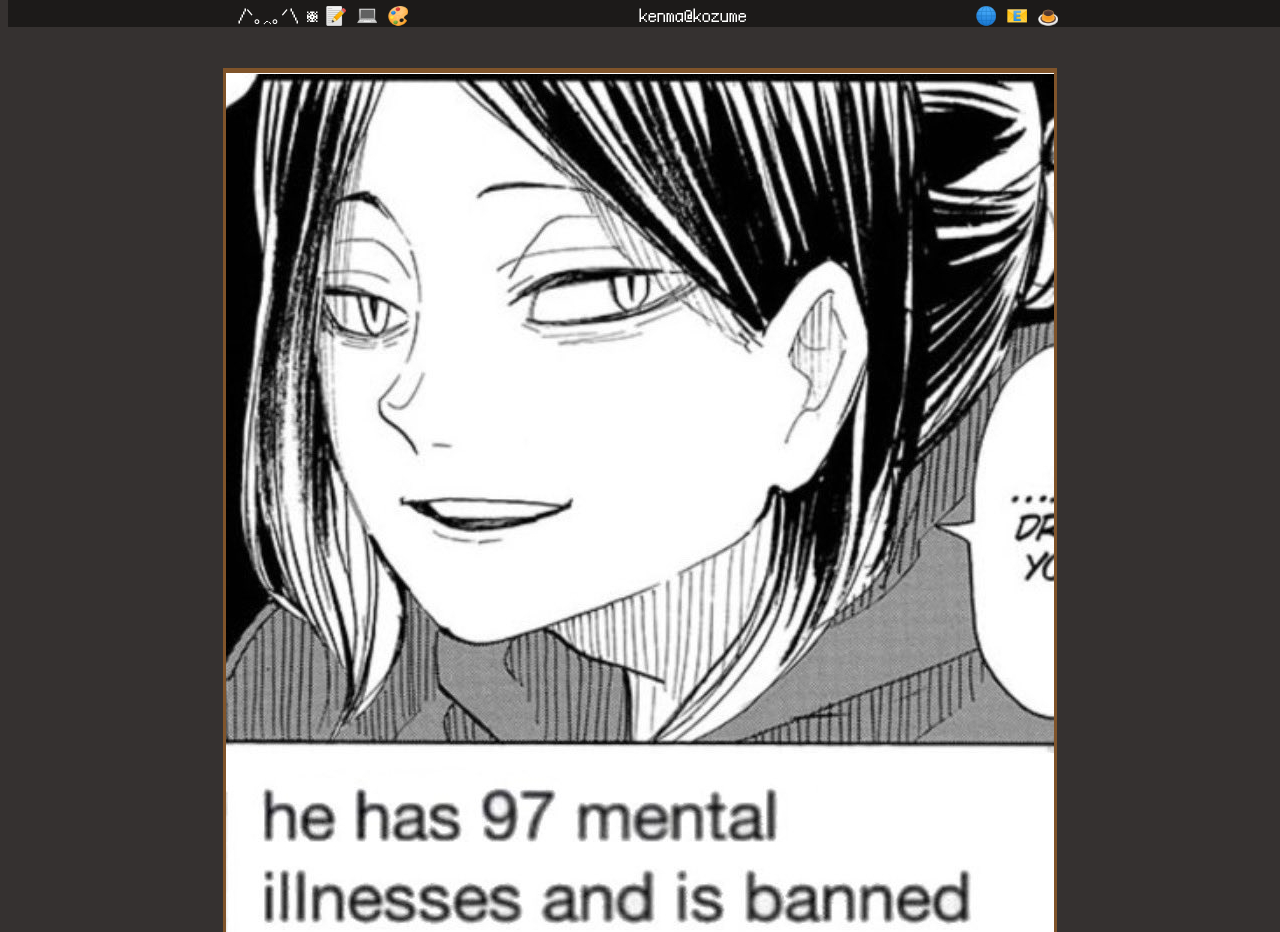Based on the element description /ᐠ｡ꞈ｡ᐟ\, identify the bounding box of the UI element in the given webpage screenshot. The coordinates should be in the format (top-left x, top-left y, bottom-right x, bottom-right y) and must be between 0 and 1.

[0.185, 0.008, 0.24, 0.029]